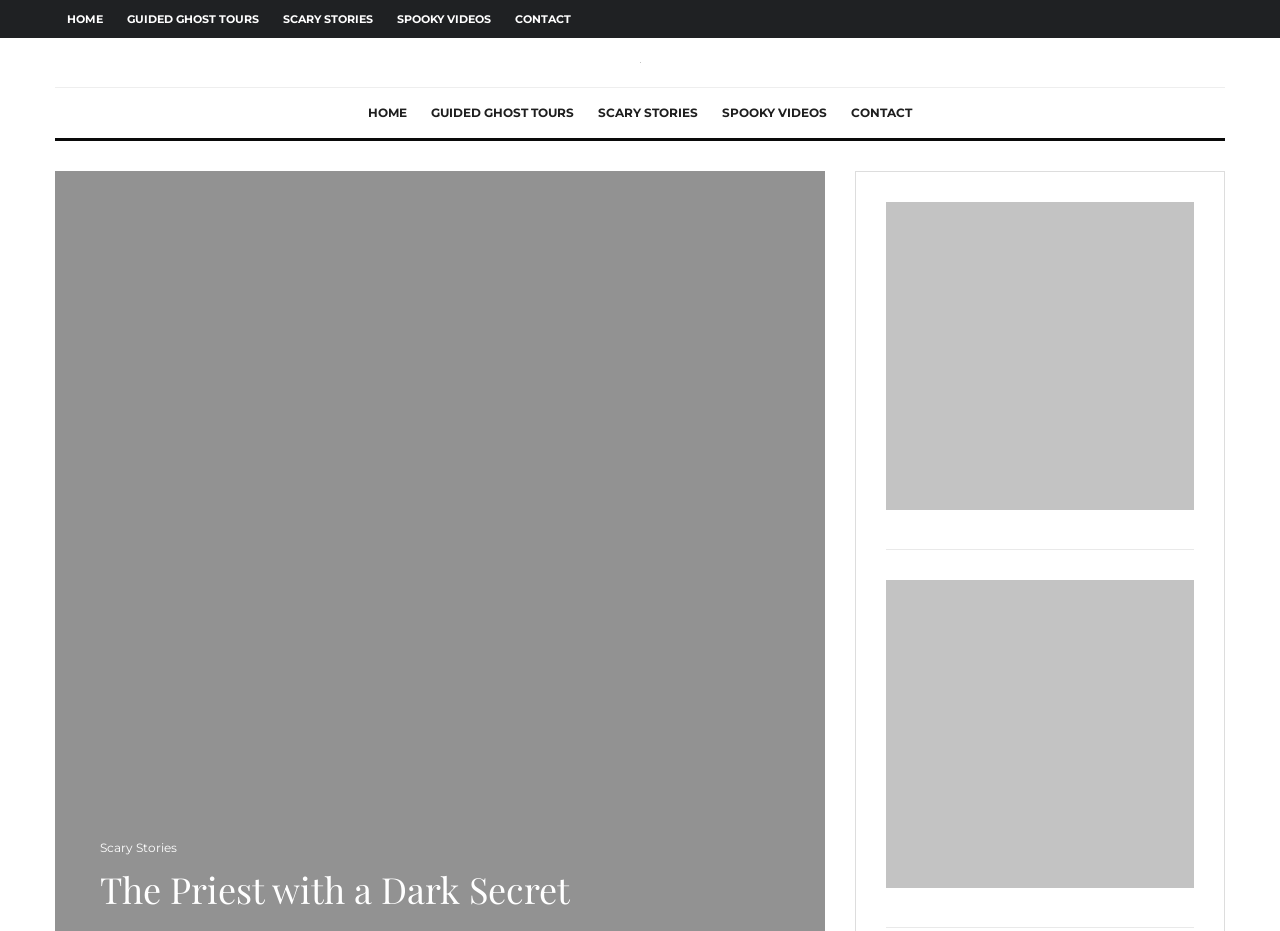Give a concise answer using only one word or phrase for this question:
How many main menu items are there?

5